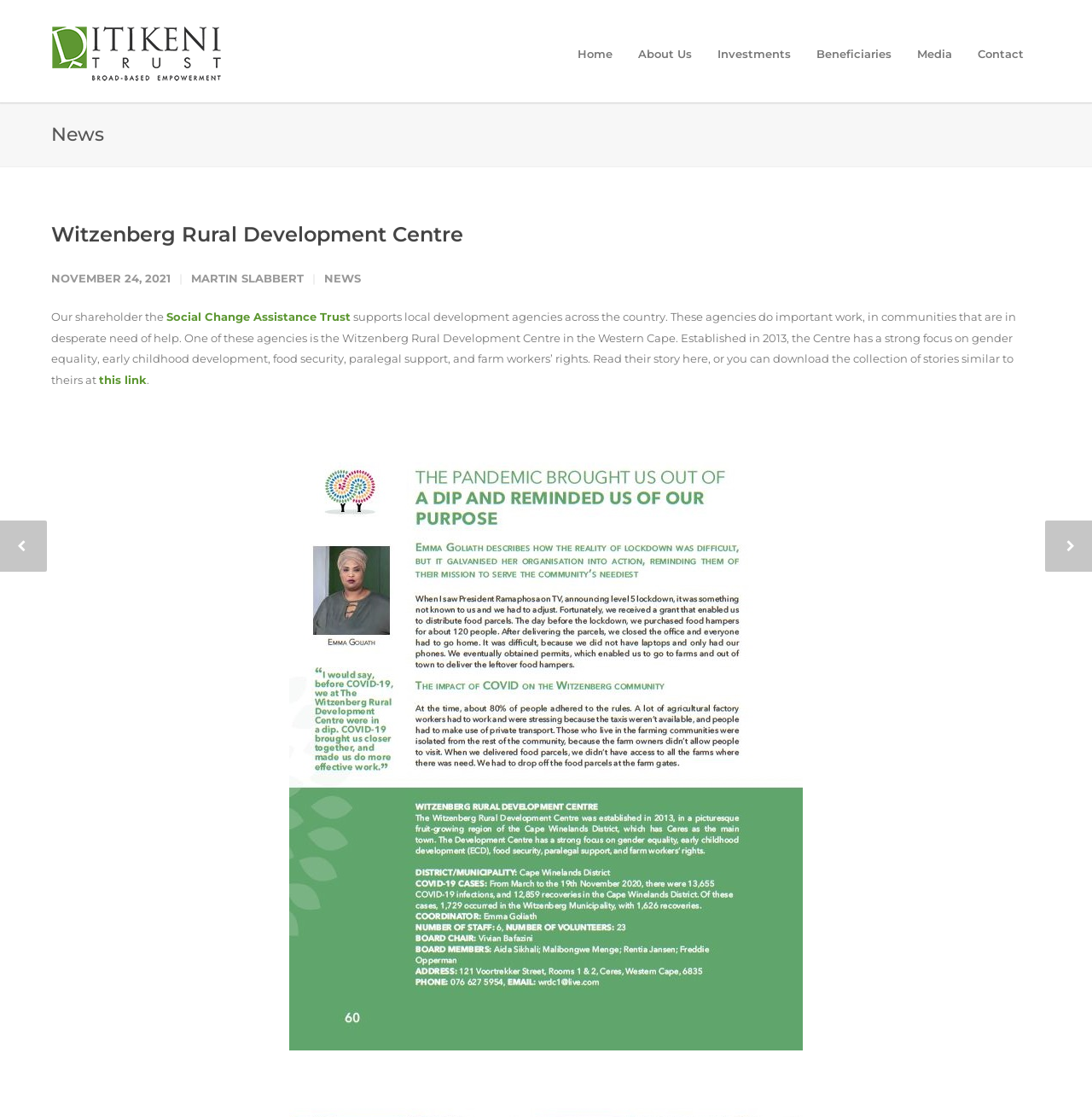Please find the bounding box for the UI element described by: "Witzenberg Rural Development Centre".

[0.047, 0.199, 0.424, 0.221]